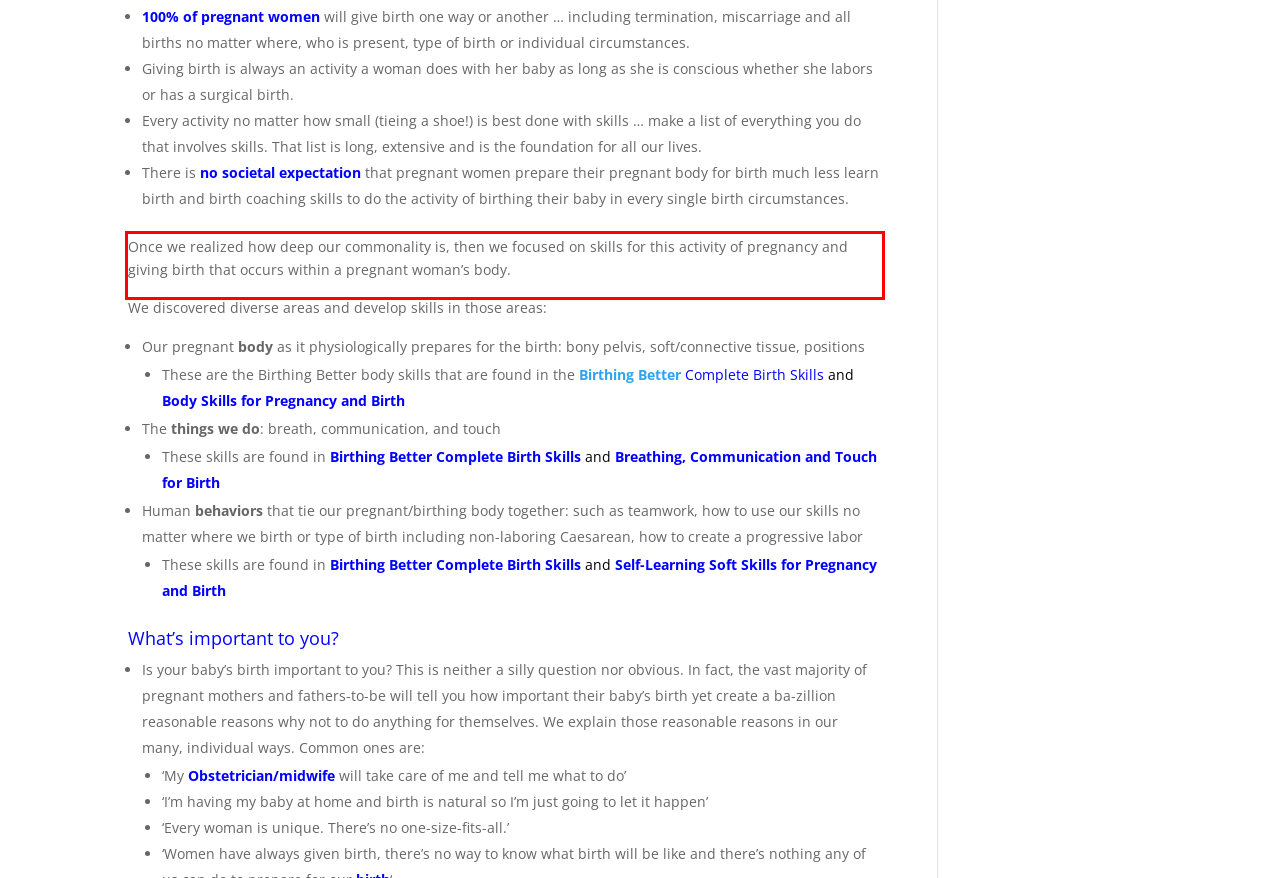Identify and transcribe the text content enclosed by the red bounding box in the given screenshot.

Once we realized how deep our commonality is, then we focused on skills for this activity of pregnancy and giving birth that occurs within a pregnant woman’s body.